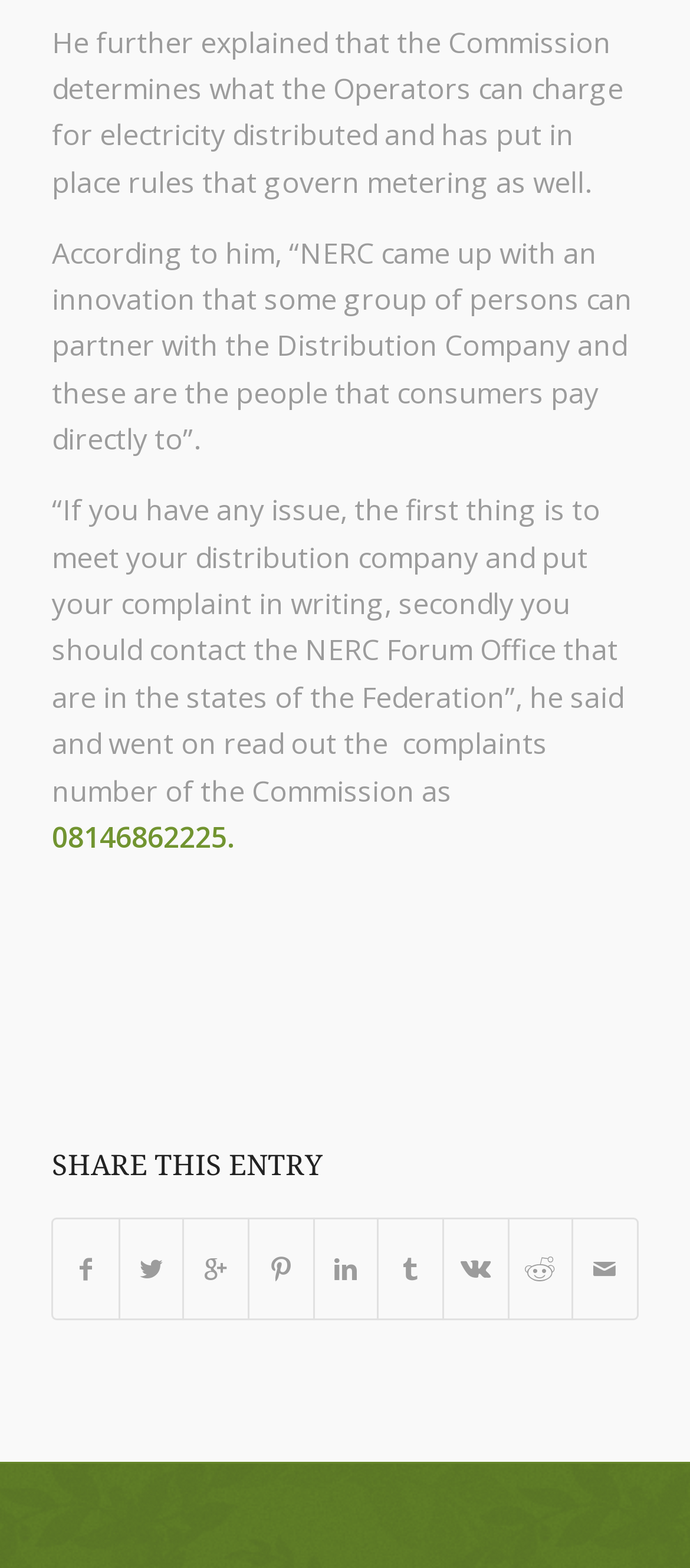How many social media sharing options are available?
Examine the screenshot and reply with a single word or phrase.

7